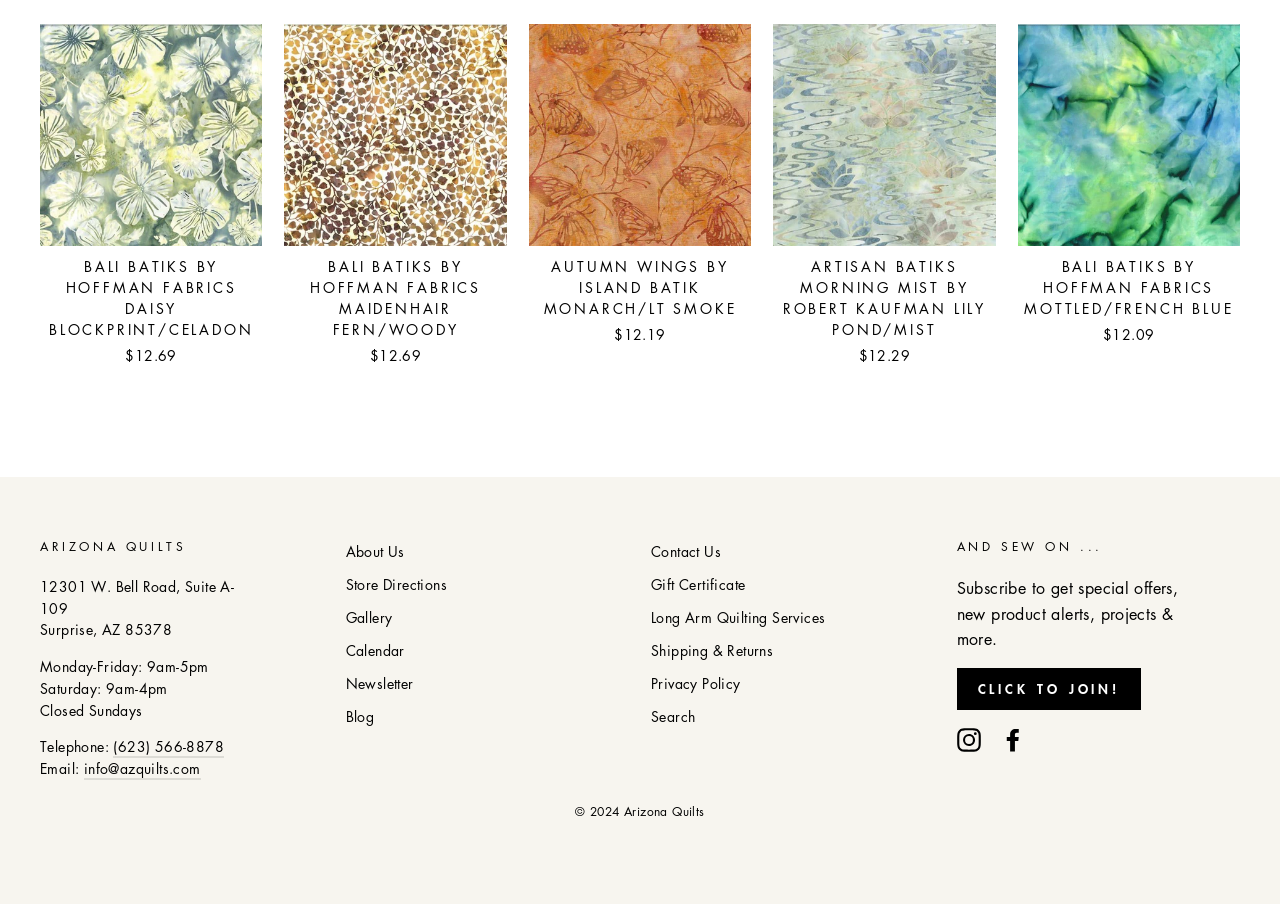Please find the bounding box coordinates of the clickable region needed to complete the following instruction: "View BALI BATIKS BY HOFFMAN FABRICS DAISY BLOCKPRINT/CELADON". The bounding box coordinates must consist of four float numbers between 0 and 1, i.e., [left, top, right, bottom].

[0.031, 0.026, 0.205, 0.411]